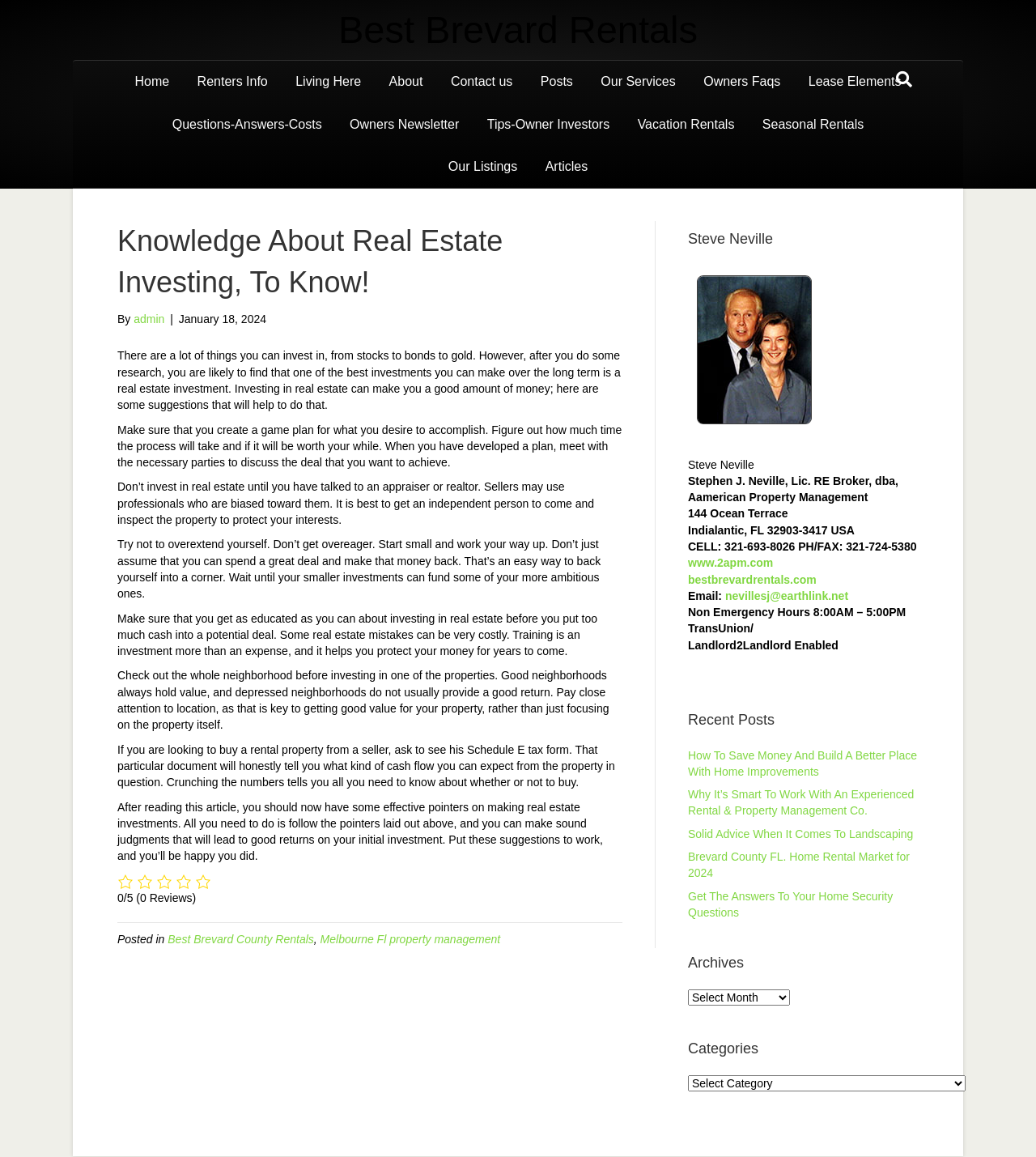Determine the bounding box coordinates for the region that must be clicked to execute the following instruction: "Click on the 'Home' link".

[0.118, 0.053, 0.175, 0.089]